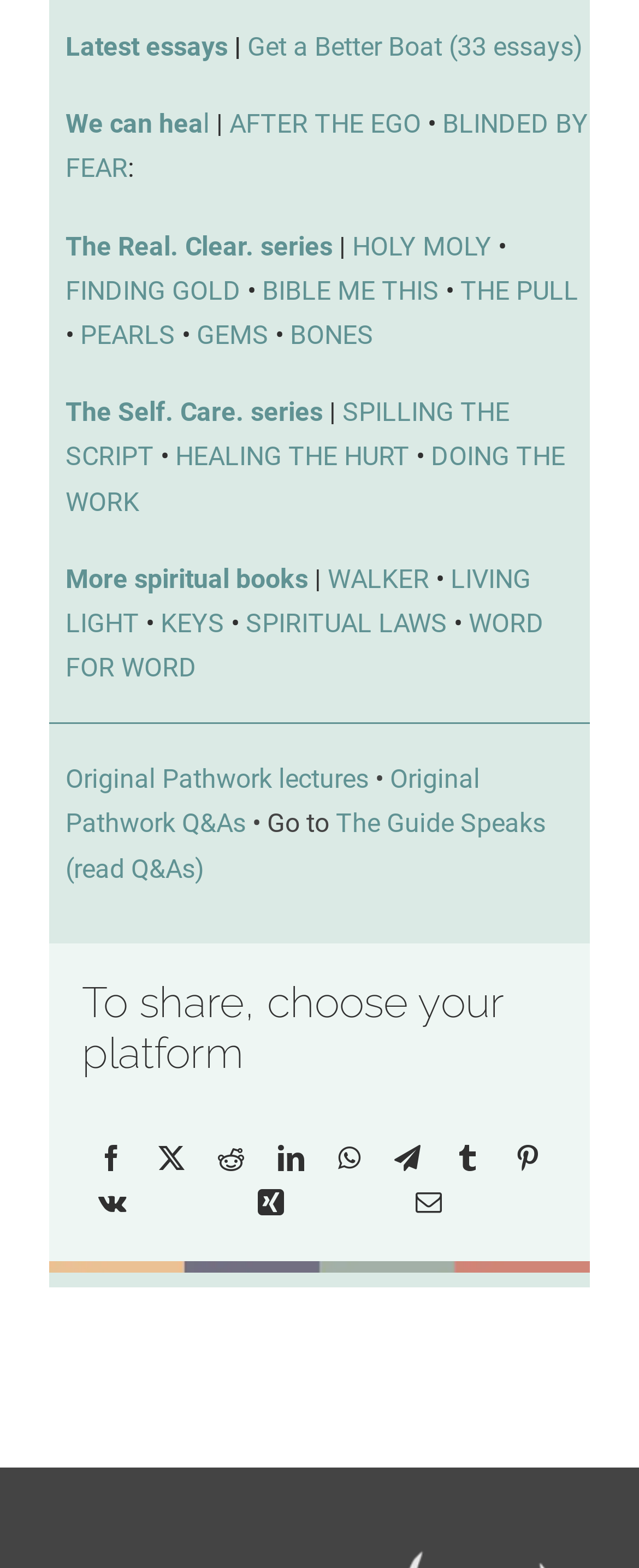What is the first essay series mentioned on the webpage?
From the image, provide a succinct answer in one word or a short phrase.

Get a Better Boat